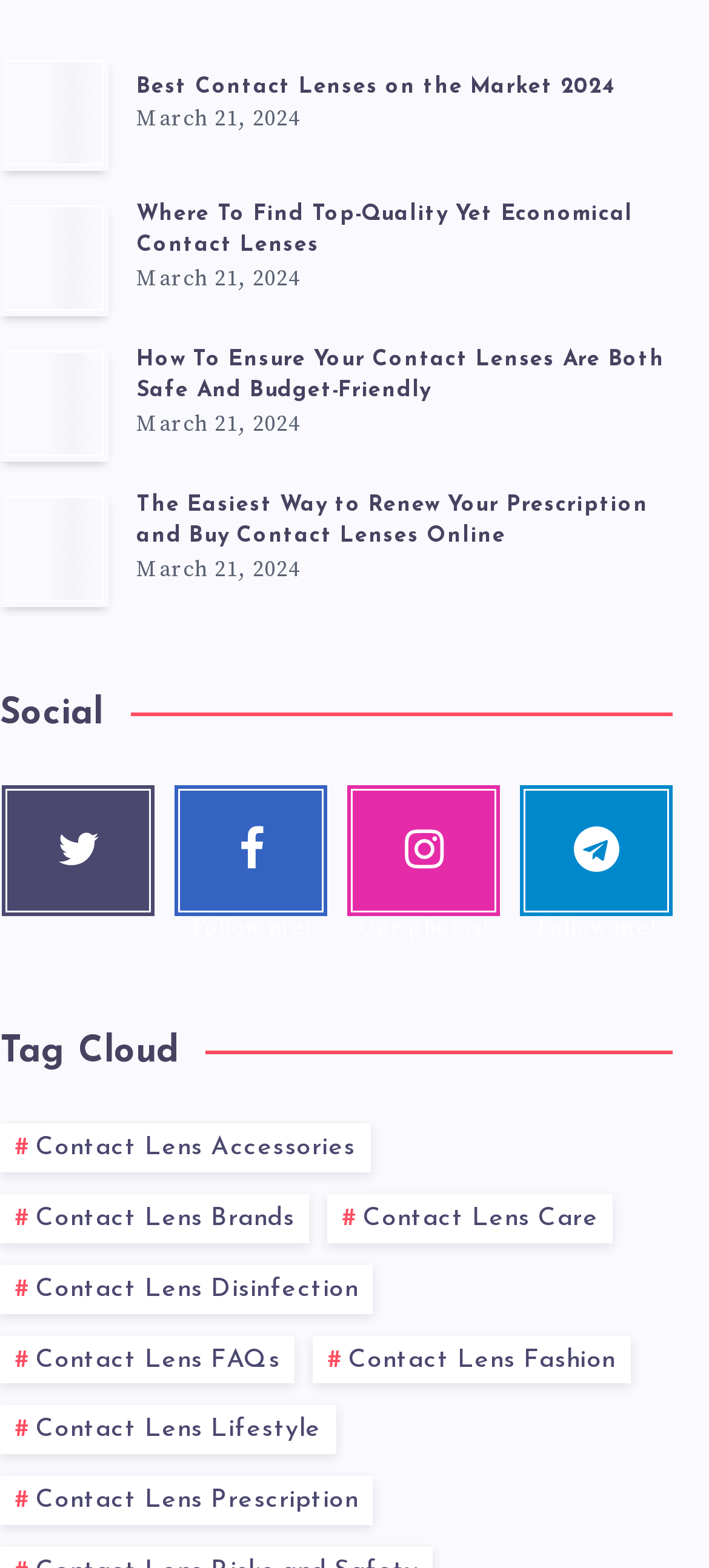What is the date of the latest article?
Answer briefly with a single word or phrase based on the image.

March 21, 2024